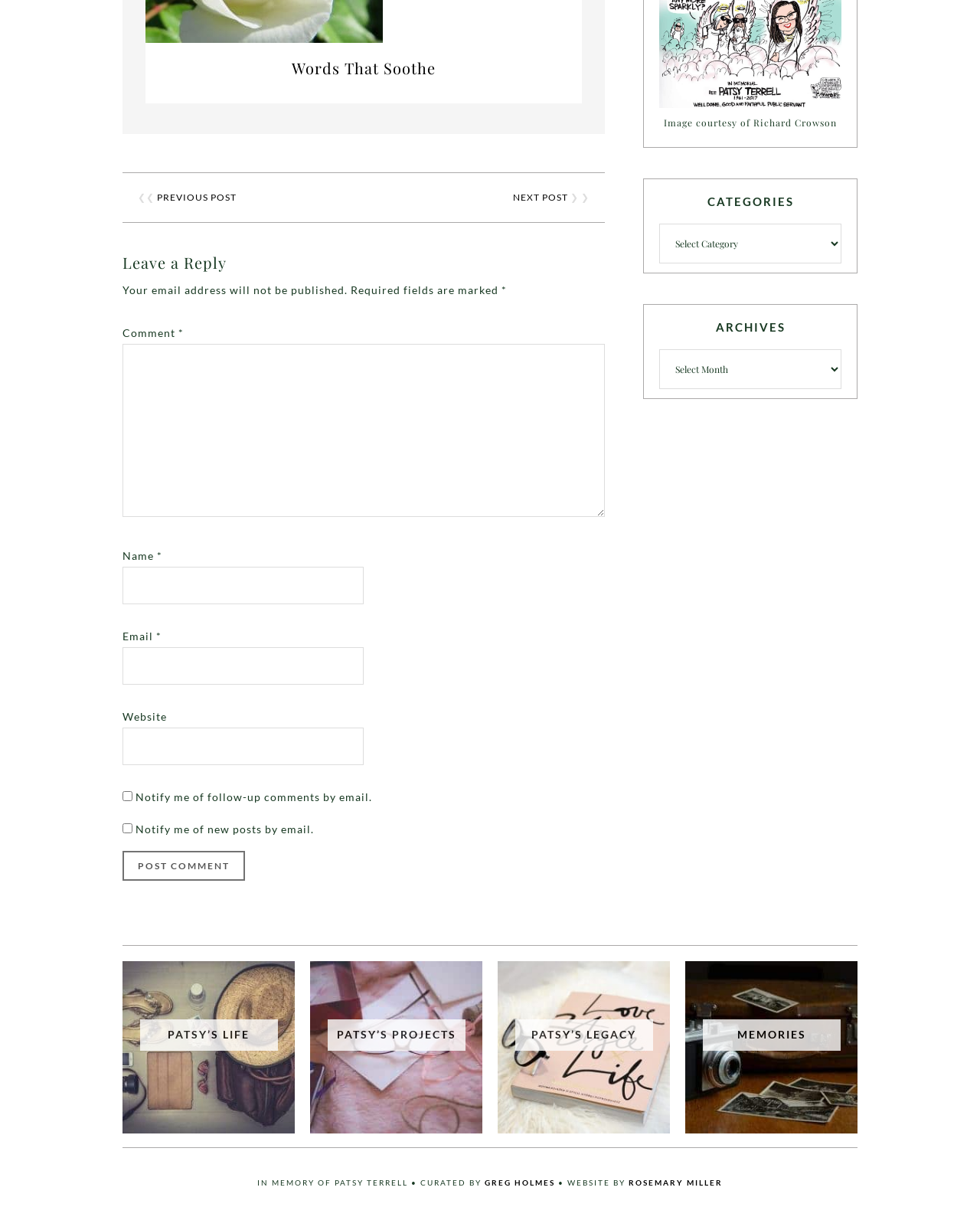Determine the coordinates of the bounding box that should be clicked to complete the instruction: "Click on the 'NEXT POST' link". The coordinates should be represented by four float numbers between 0 and 1: [left, top, right, bottom].

[0.523, 0.159, 0.58, 0.168]